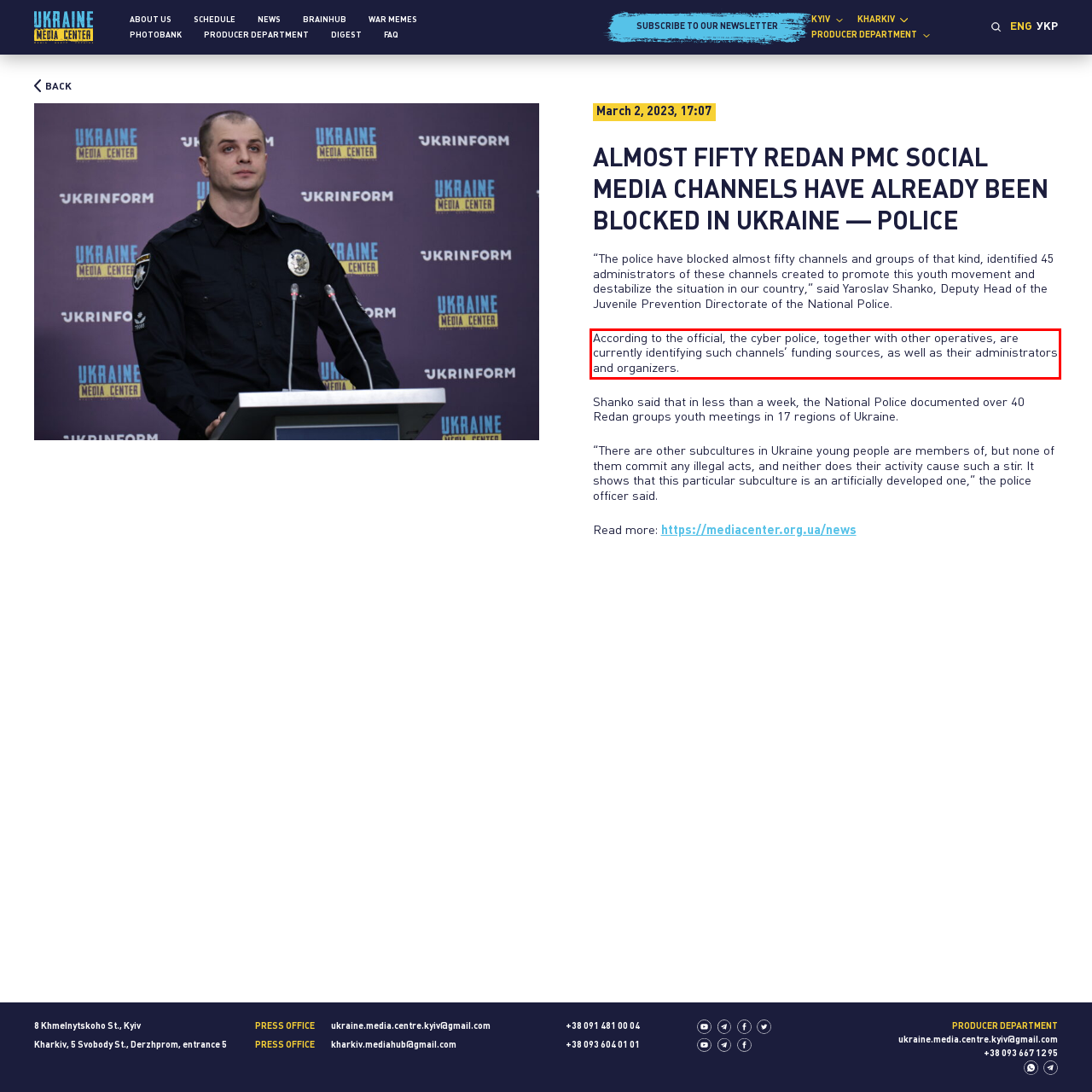You are provided with a screenshot of a webpage that includes a red bounding box. Extract and generate the text content found within the red bounding box.

According to the official, the cyber police, together with other operatives, are currently identifying such channels’ funding sources, as well as their administrators and organizers.